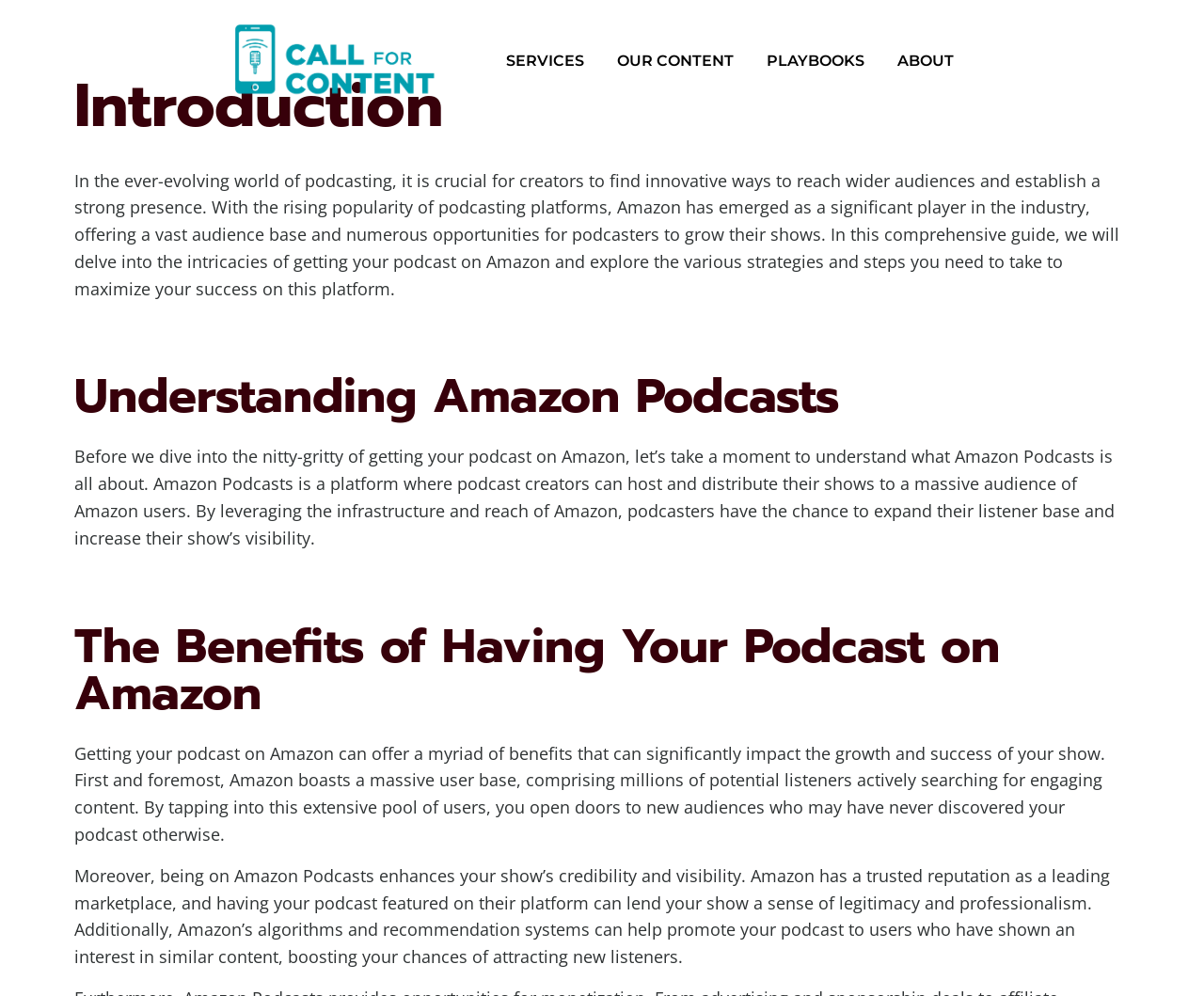What is Amazon Podcasts?
Please provide an in-depth and detailed response to the question.

According to the webpage, Amazon Podcasts is a platform where podcast creators can host and distribute their shows to a massive audience of Amazon users, allowing them to expand their listener base and increase their show's visibility.